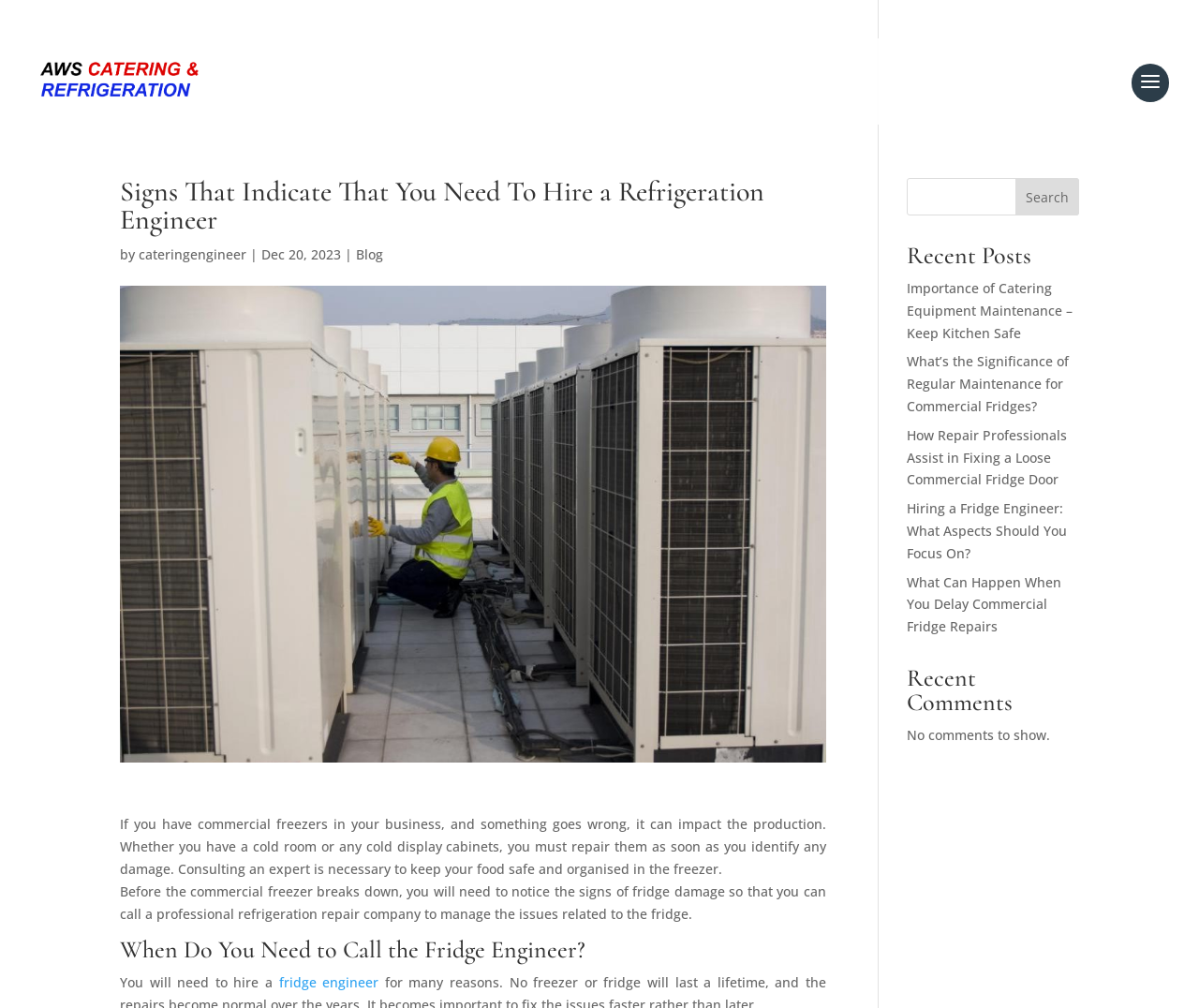Analyze the image and answer the question with as much detail as possible: 
What is the purpose of the search box?

The search box is located at the top right corner of the webpage, and it allows users to search for specific content within the website. The search button is labeled 'Search', indicating its purpose.